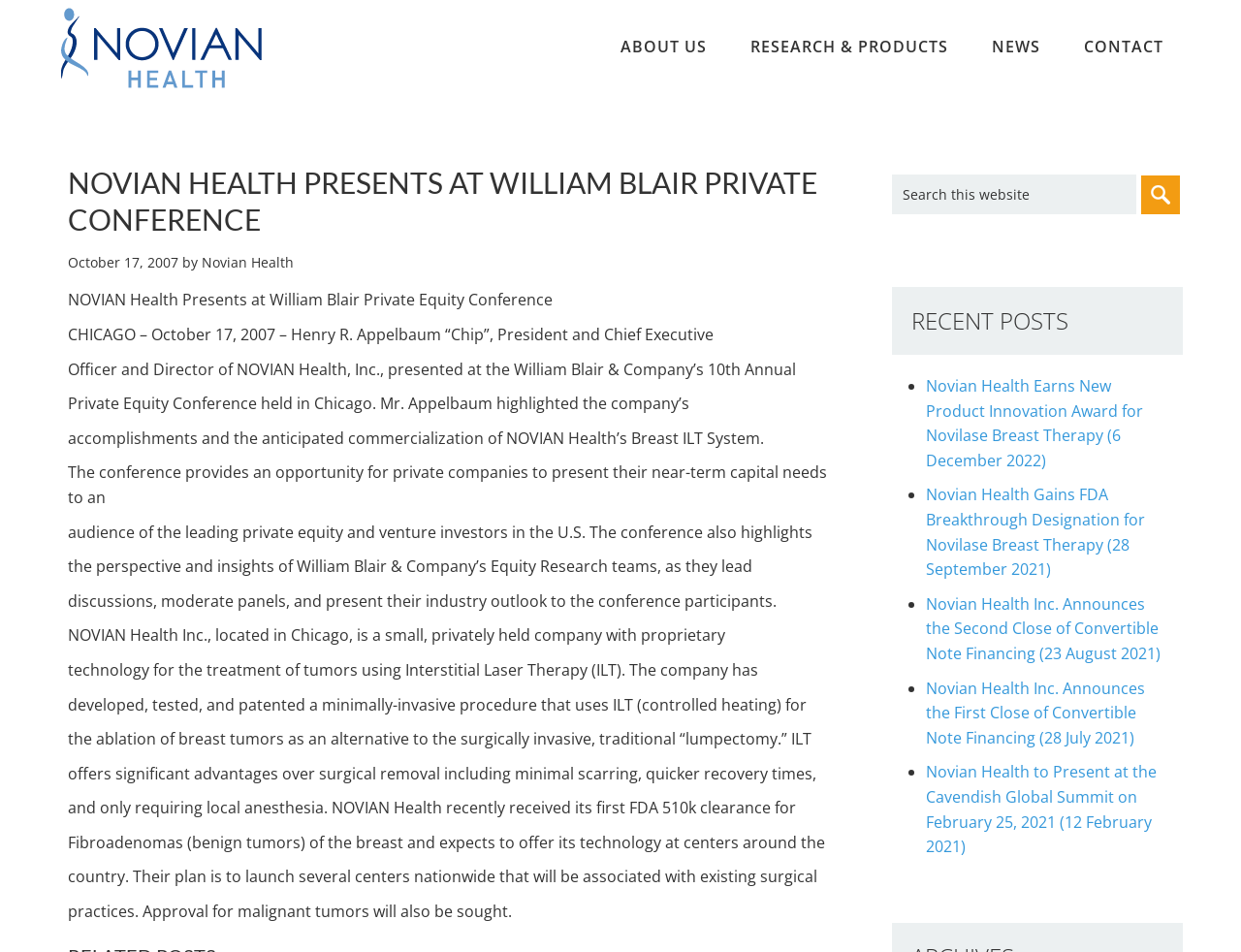Please identify the primary heading on the webpage and return its text.

NOVIAN HEALTH PRESENTS AT WILLIAM BLAIR PRIVATE CONFERENCE